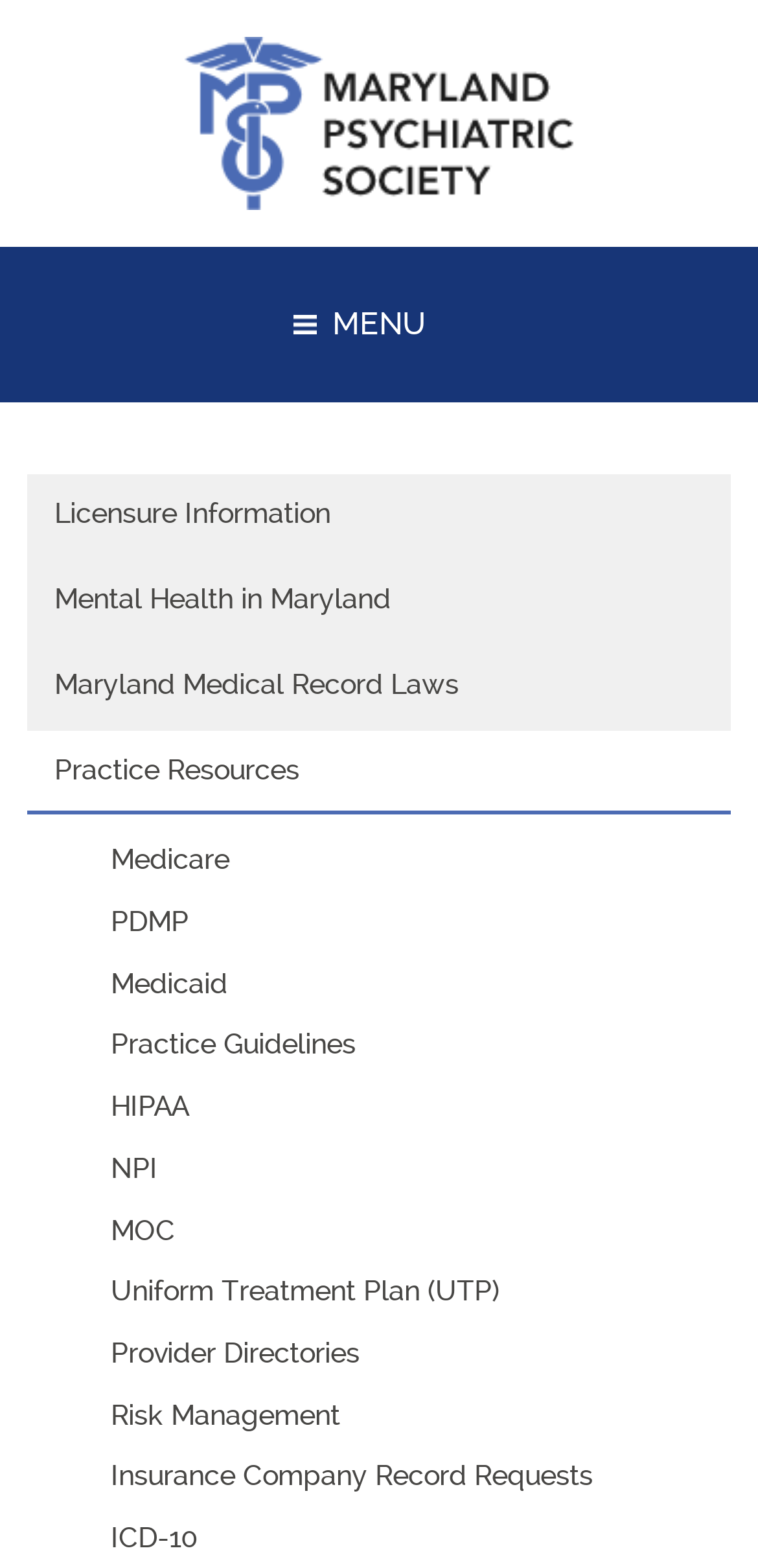Determine the bounding box coordinates of the element that should be clicked to execute the following command: "Visit Maryland Psychiatric Society homepage".

[0.244, 0.024, 0.756, 0.134]